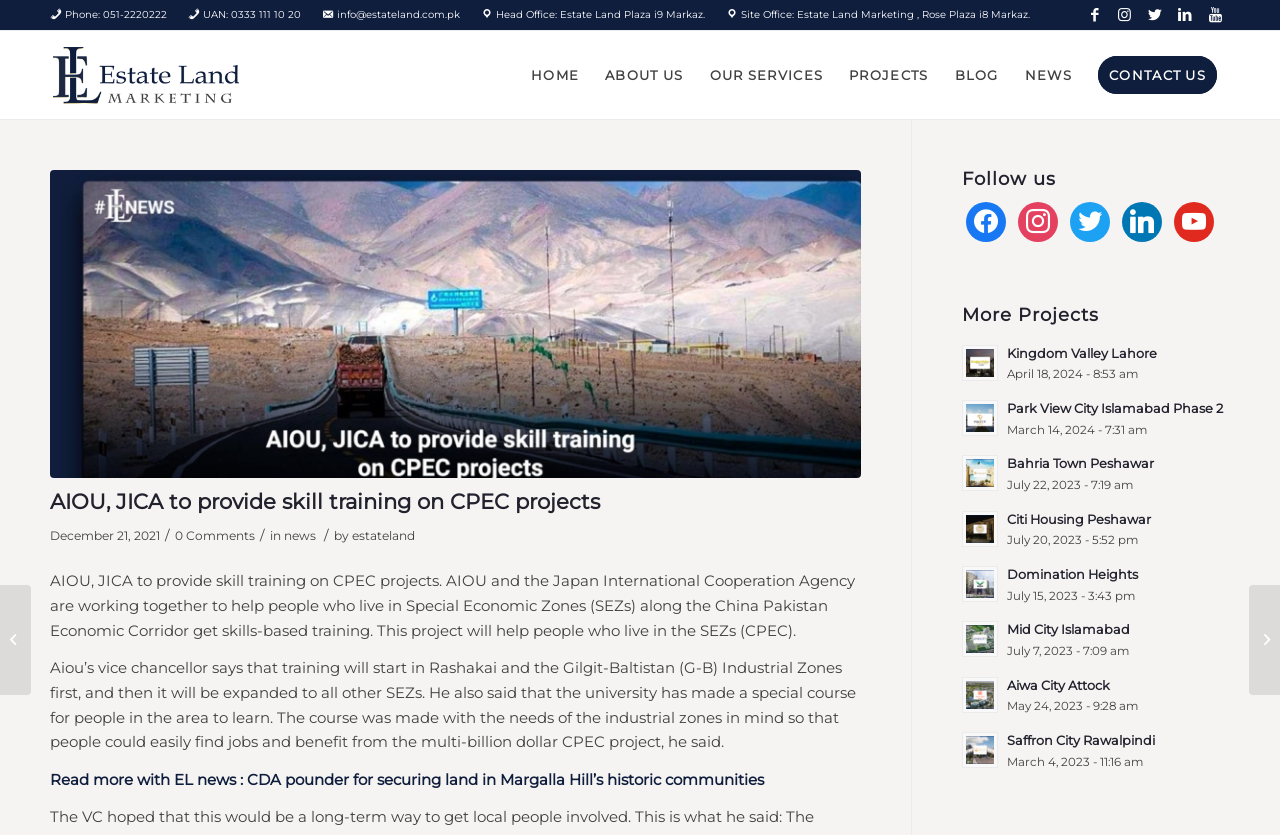Please provide a comprehensive response to the question based on the details in the image: How many social media links are there in the 'Follow us' section?

The 'Follow us' section is located at the bottom of the webpage and contains links to Estate Land's social media profiles. There are 5 links in total, which are Facebook, Instagram, Twitter, LinkedIn, and Youtube.